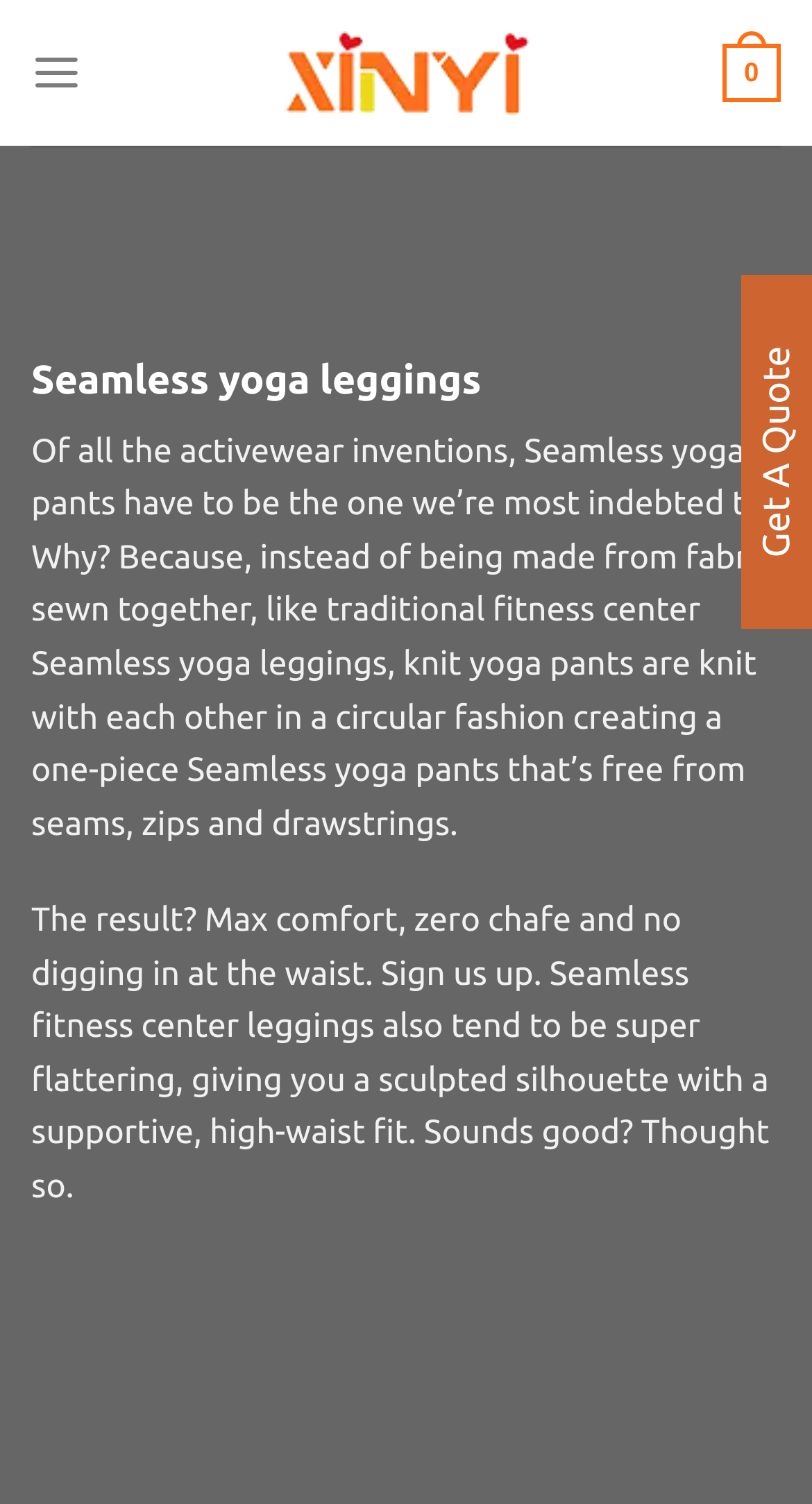What is the benefit of seamless yoga leggings?
Using the image as a reference, answer the question in detail.

According to the webpage, seamless yoga leggings provide max comfort, zero chafe, and no digging in at the waist, making them a comfortable and practical choice for fitness enthusiasts.